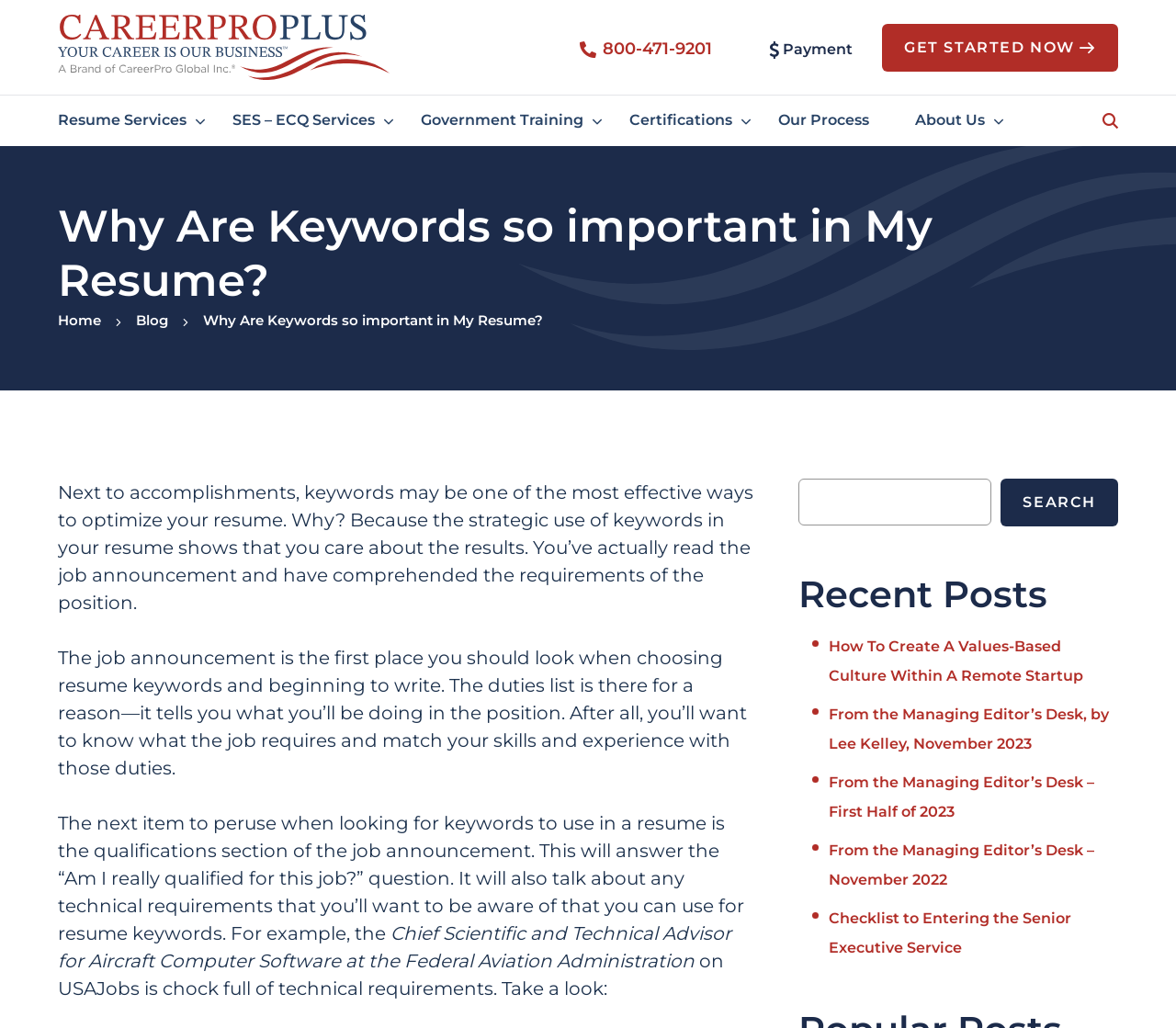What is the purpose of the search box?
From the image, provide a succinct answer in one word or a short phrase.

To search for desired pages